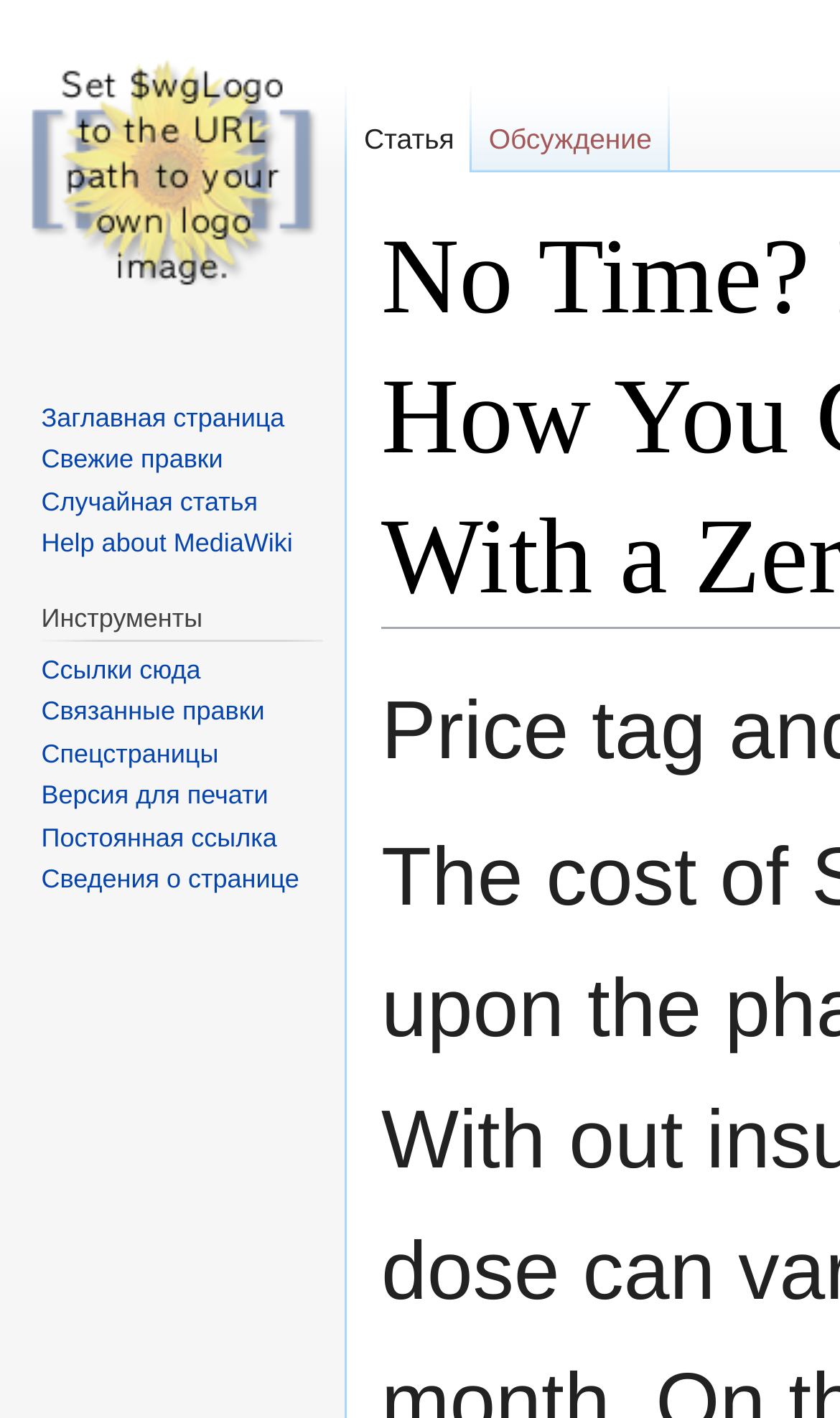What is the name of the current page?
Answer the question with a single word or phrase derived from the image.

MediaWikiWelcome